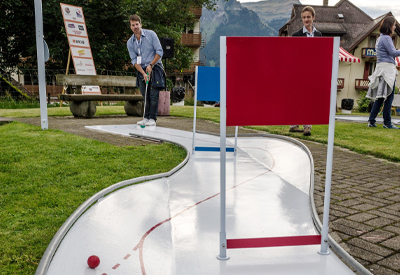What is the color of the winding path on the playing surface?
Using the visual information from the image, give a one-word or short-phrase answer.

white